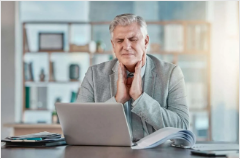What is the setting of the image?
Using the image, respond with a single word or phrase.

bright and modern